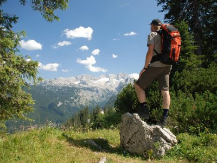What type of experiences does this region offer?
Use the image to answer the question with a single word or phrase.

memorable outdoor experiences